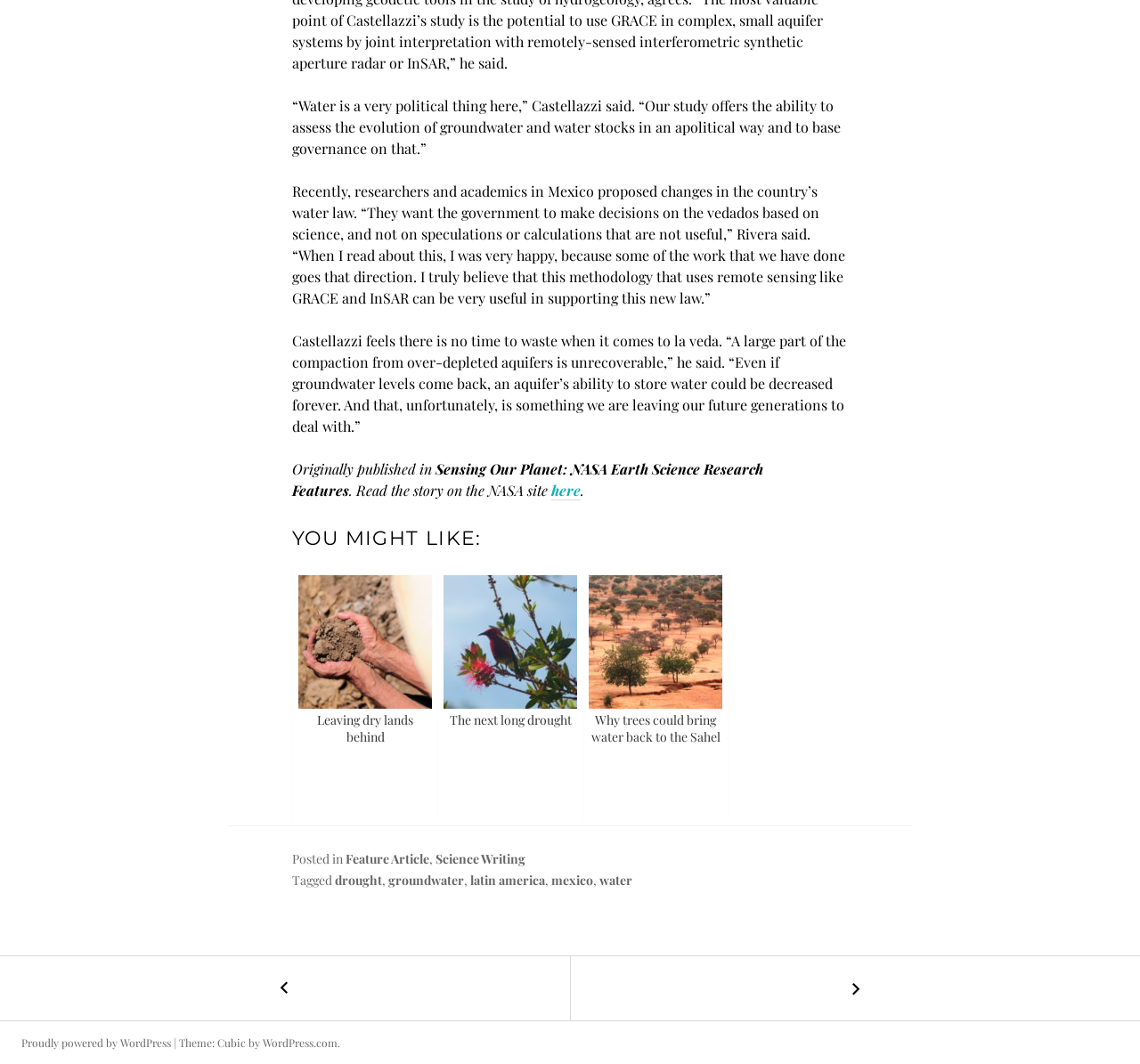Determine the coordinates of the bounding box for the clickable area needed to execute this instruction: "Read the story on the NASA site".

[0.312, 0.452, 0.484, 0.47]